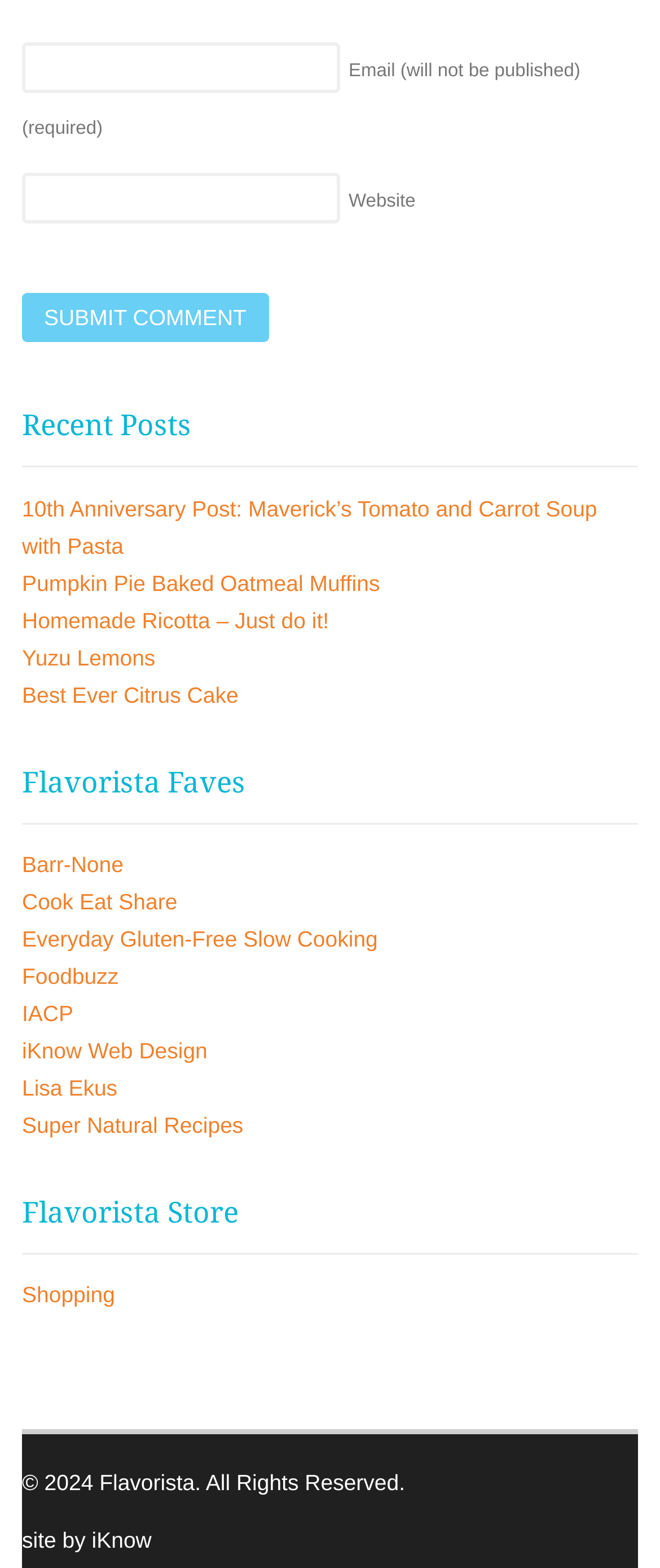What is the copyright year mentioned at the bottom of the page?
Provide a concise answer using a single word or phrase based on the image.

2024